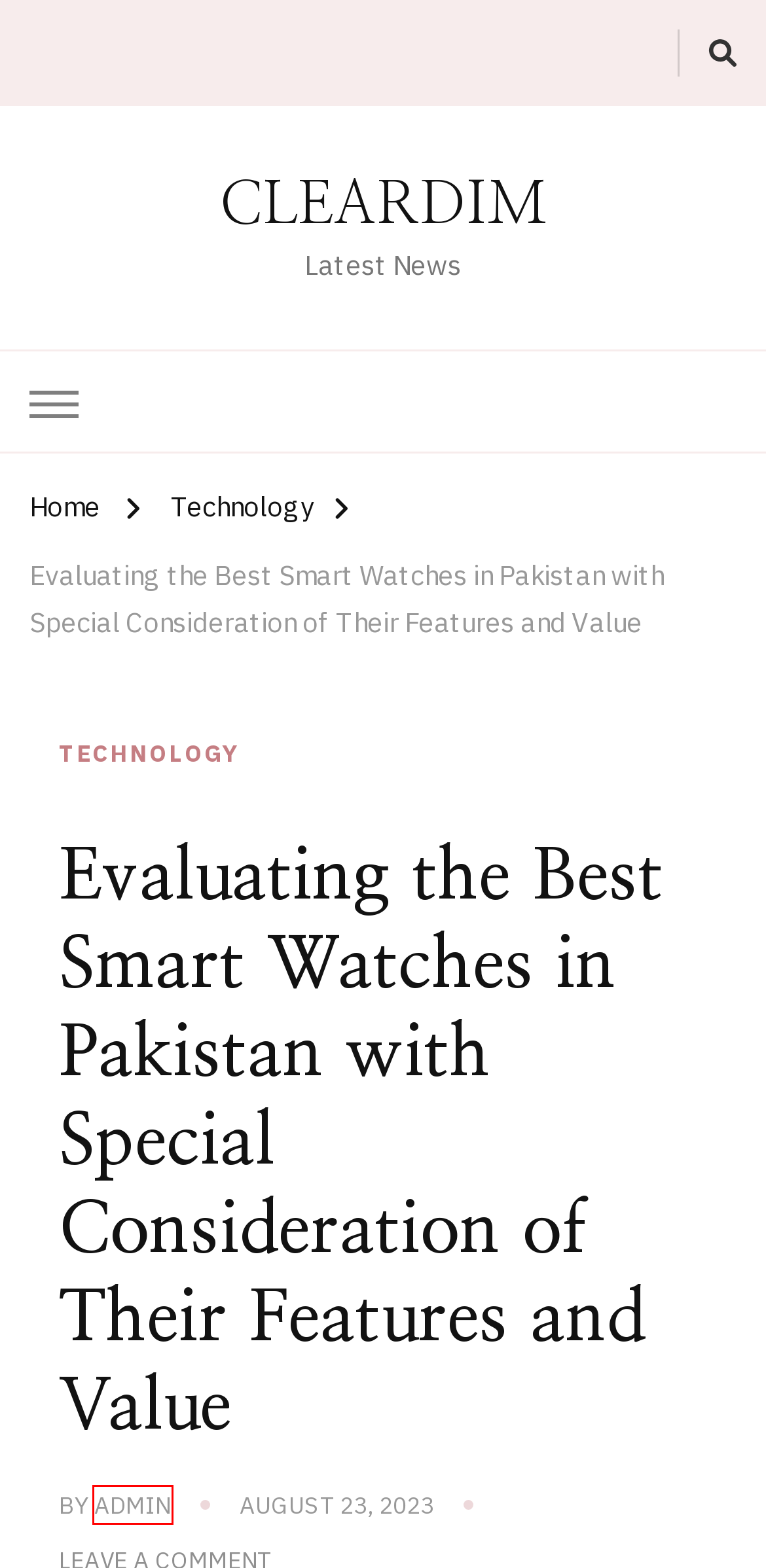You are provided a screenshot of a webpage featuring a red bounding box around a UI element. Choose the webpage description that most accurately represents the new webpage after clicking the element within the red bounding box. Here are the candidates:
A. Plumbing Services Every Homeowner Should Know About
B. News - CLEARDIM
C. The Essentials of Using Online Casinos From 82Lottery - CLEARDIM
D. Technology - CLEARDIM
E. Get Wearable Smart Watches Price in Pakistan | Shop Now
F. April, 2024 - CLEARDIM
G. admin - CLEARDIM
H. CLEARDIM - Latest News

G